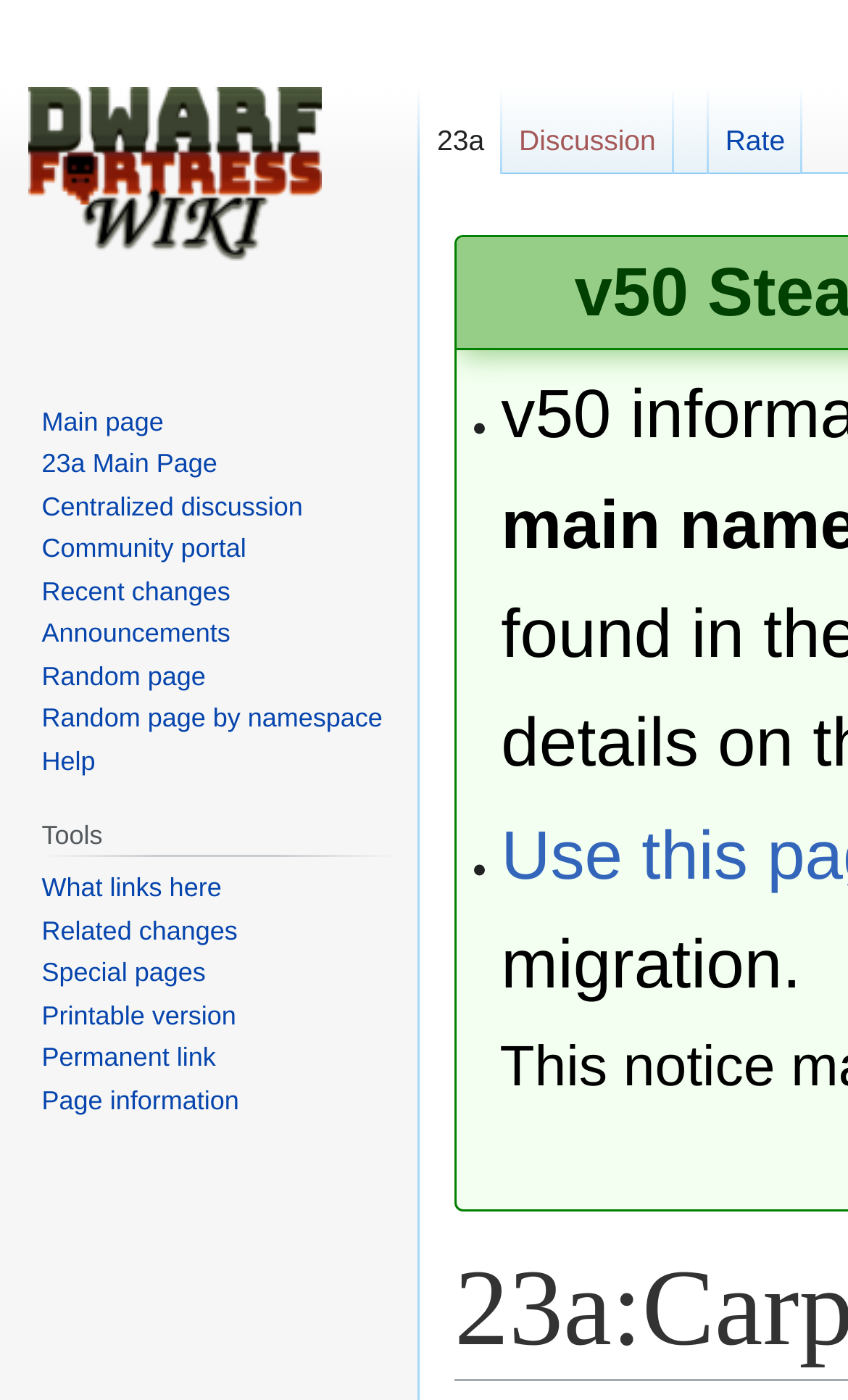Determine the bounding box coordinates for the HTML element described here: "Rate".

[0.835, 0.062, 0.946, 0.124]